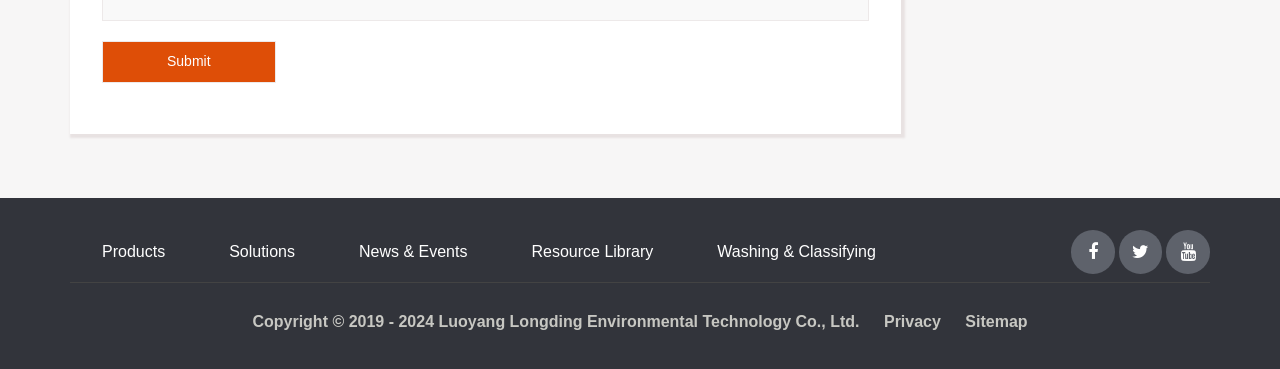How many main navigation links are there?
Using the picture, provide a one-word or short phrase answer.

5